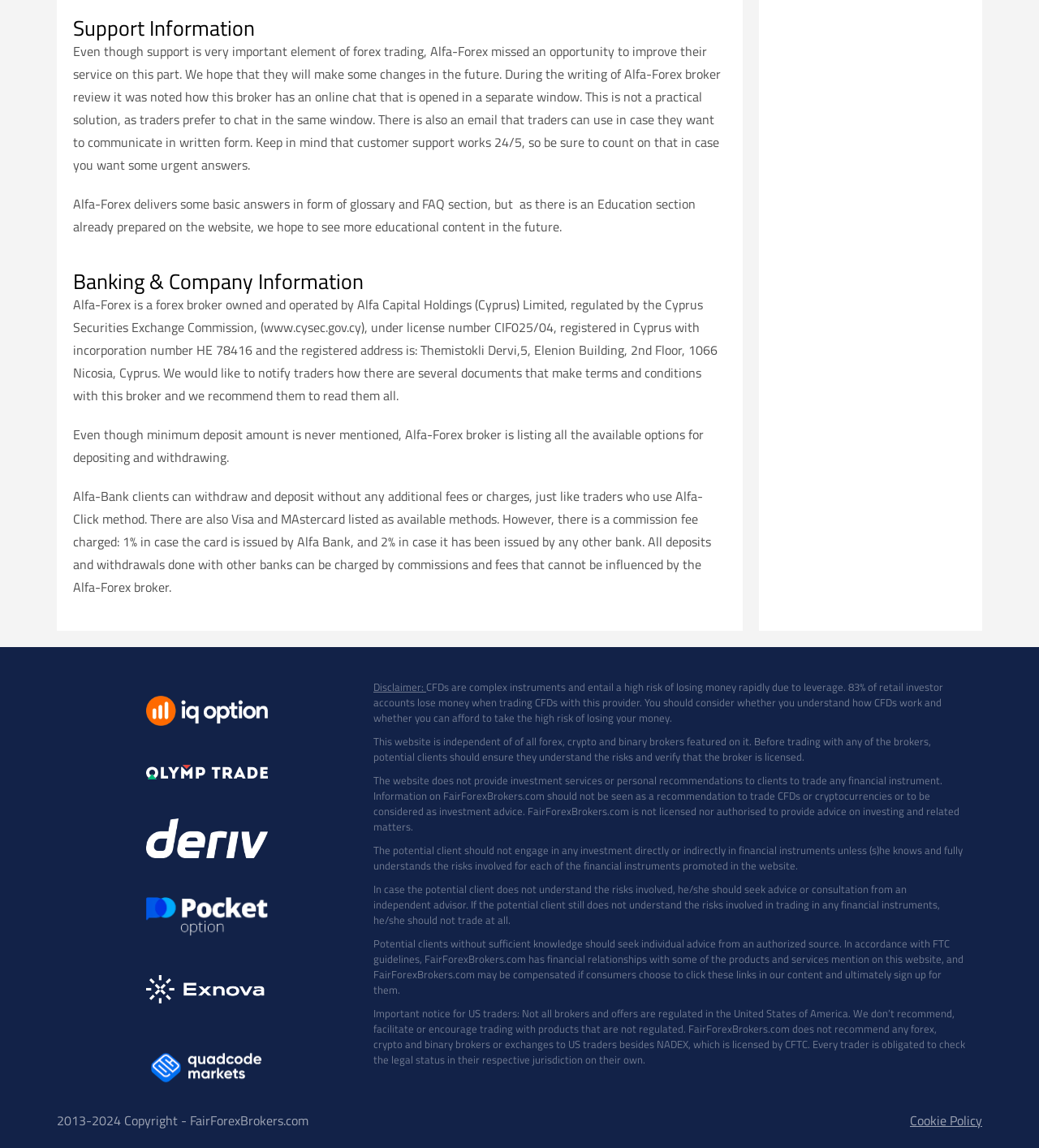What is the purpose of the 'Education' section on Alfa-Forex website?
Look at the image and provide a detailed response to the question.

The webpage mentions that Alfa-Forex has an 'Education' section on its website, and it is hoped that more educational content will be added in the future. This suggests that the purpose of the 'Education' section is to provide educational content to users.